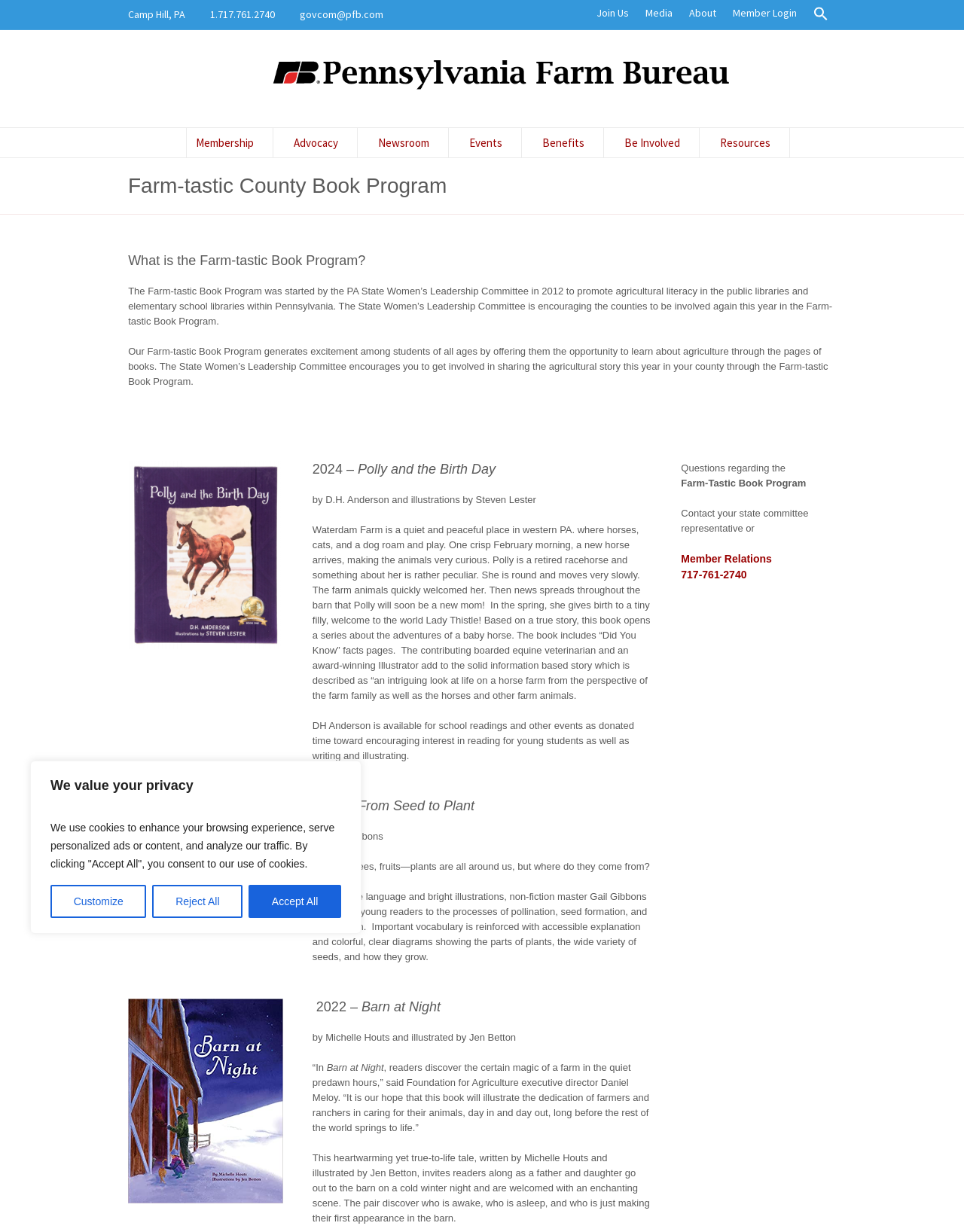Based on the provided description, "Camp Hill, PA", find the bounding box of the corresponding UI element in the screenshot.

[0.133, 0.006, 0.192, 0.017]